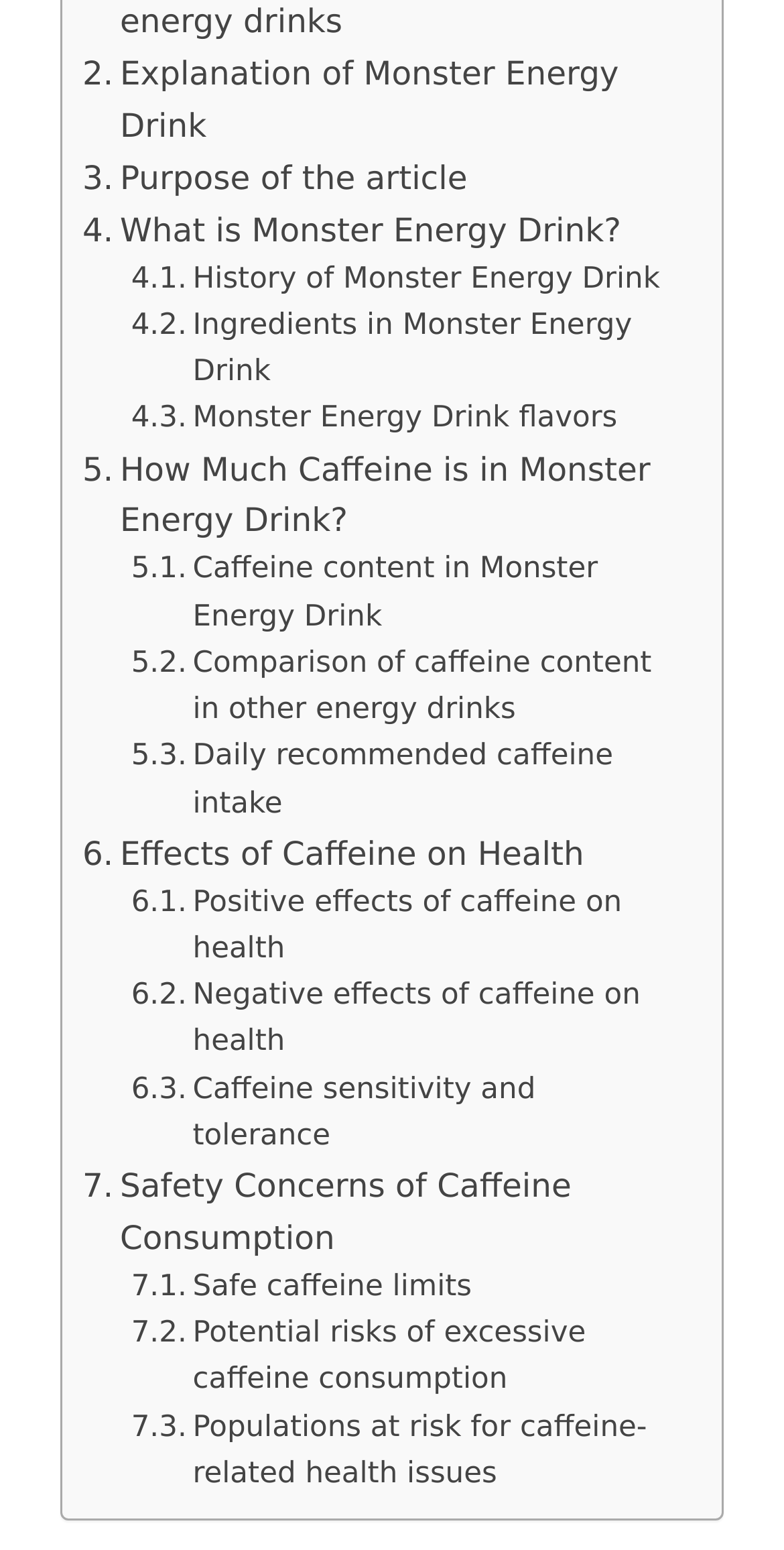What is the last link on this webpage?
Provide a concise answer using a single word or phrase based on the image.

Populations at risk for caffeine-related health issues